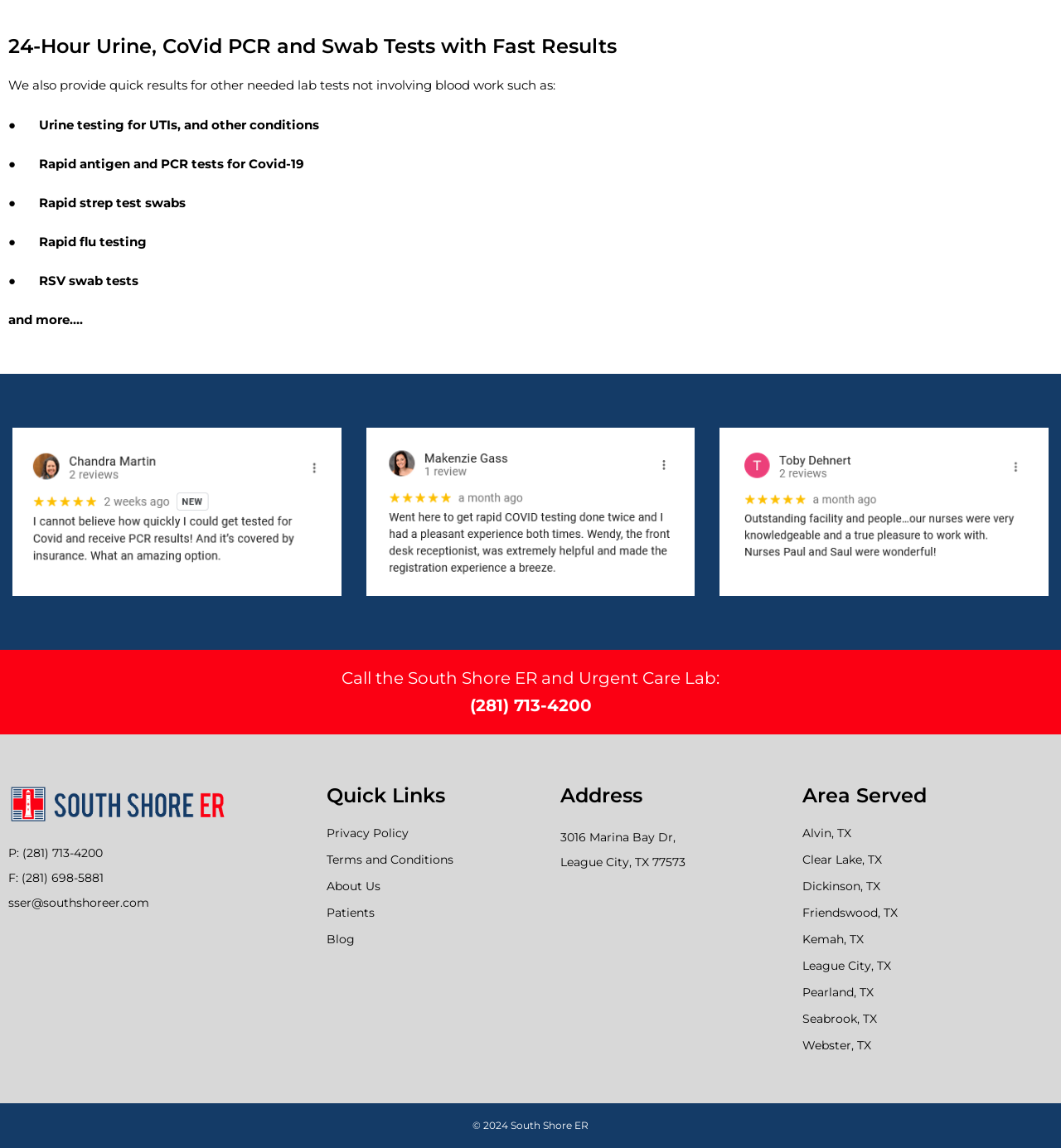Using the information in the image, could you please answer the following question in detail:
What cities are served by South Shore ER and Urgent Care?

The webpage has a section 'Area Served' which lists out various cities such as Alvin, Clear Lake, Dickinson, Friendswood, Kemah, League City, Pearland, Seabrook, and Webster, indicating that these cities are served by South Shore ER and Urgent Care.